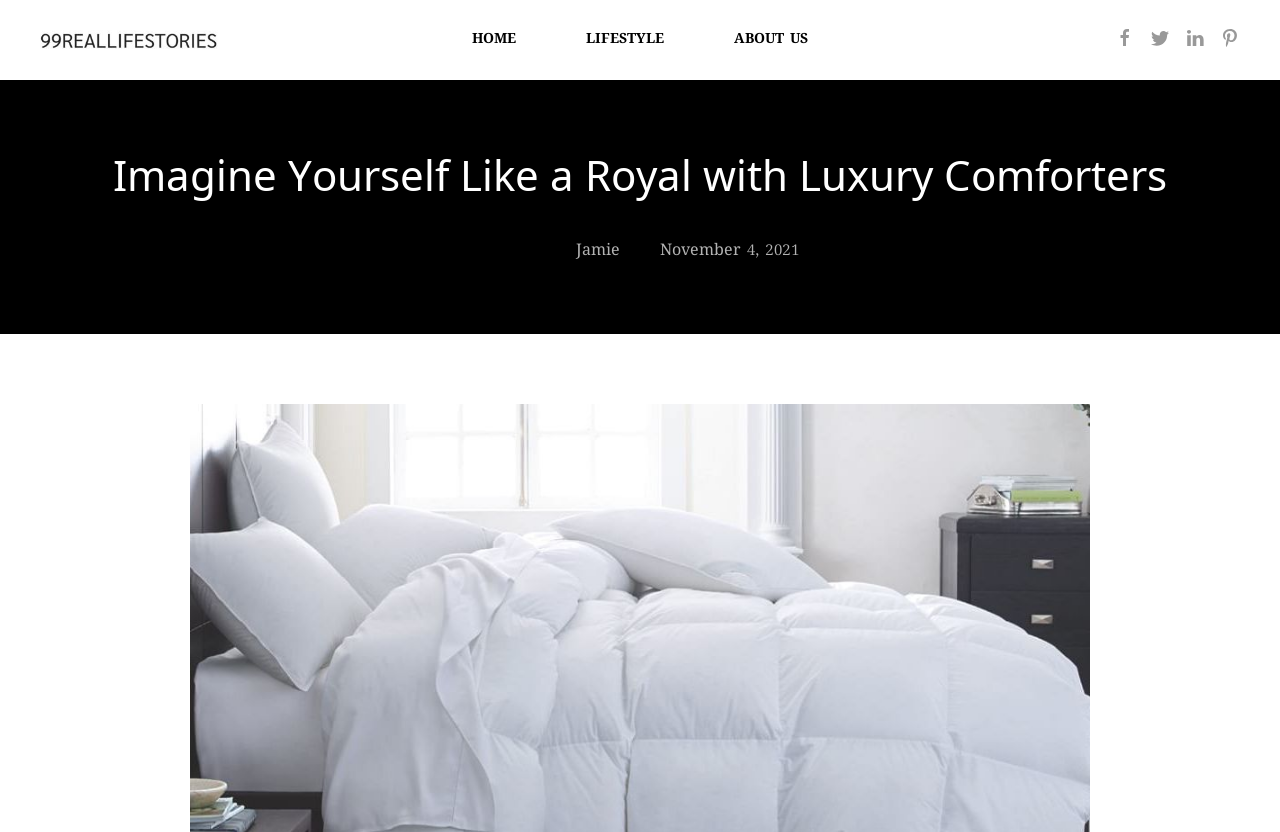Identify the coordinates of the bounding box for the element described below: "Lifestyle". Return the coordinates as four float numbers between 0 and 1: [left, top, right, bottom].

[0.458, 0.0, 0.519, 0.096]